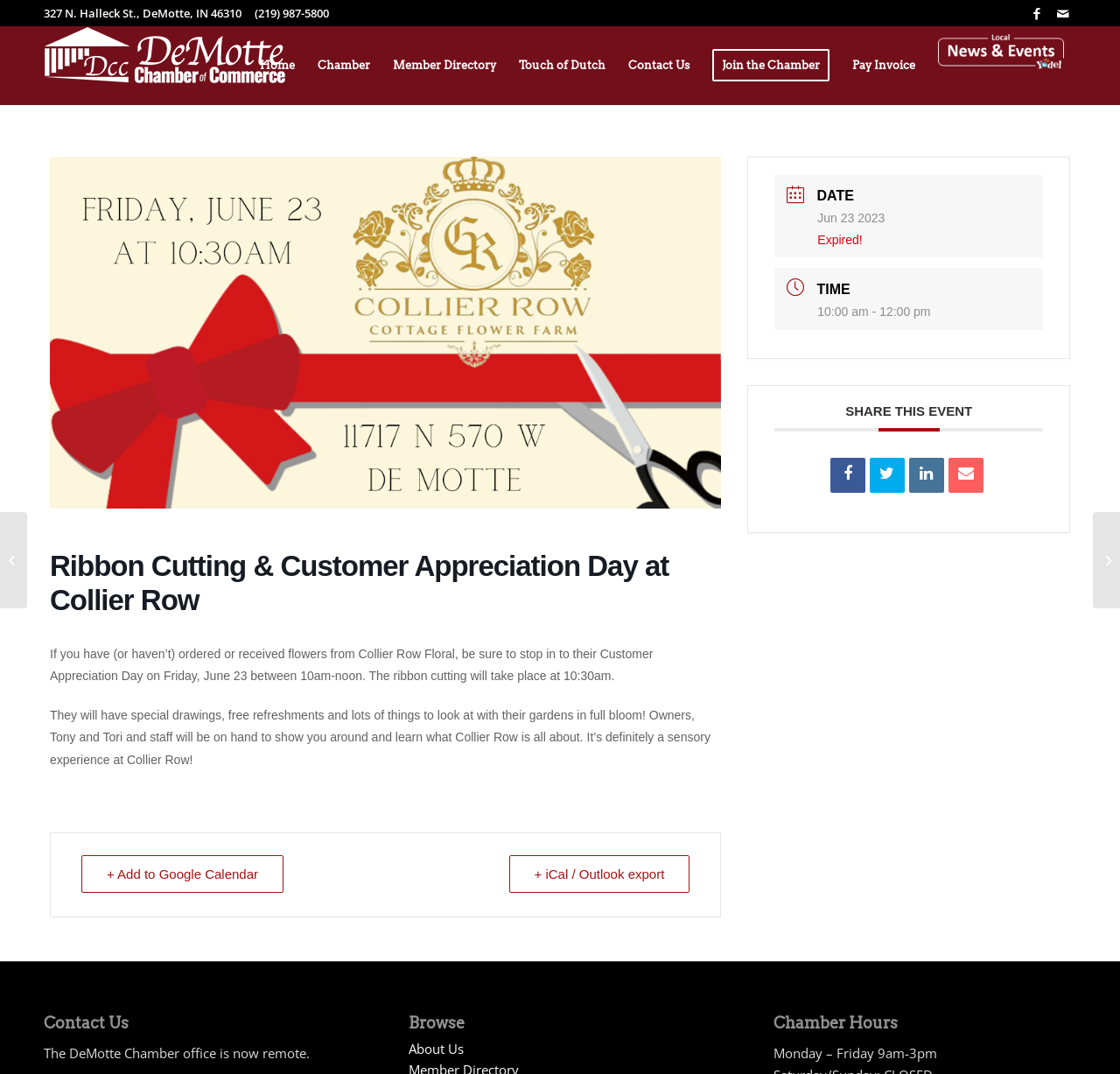Select the bounding box coordinates of the element I need to click to carry out the following instruction: "Click the link to Facebook".

[0.914, 0.0, 0.938, 0.024]